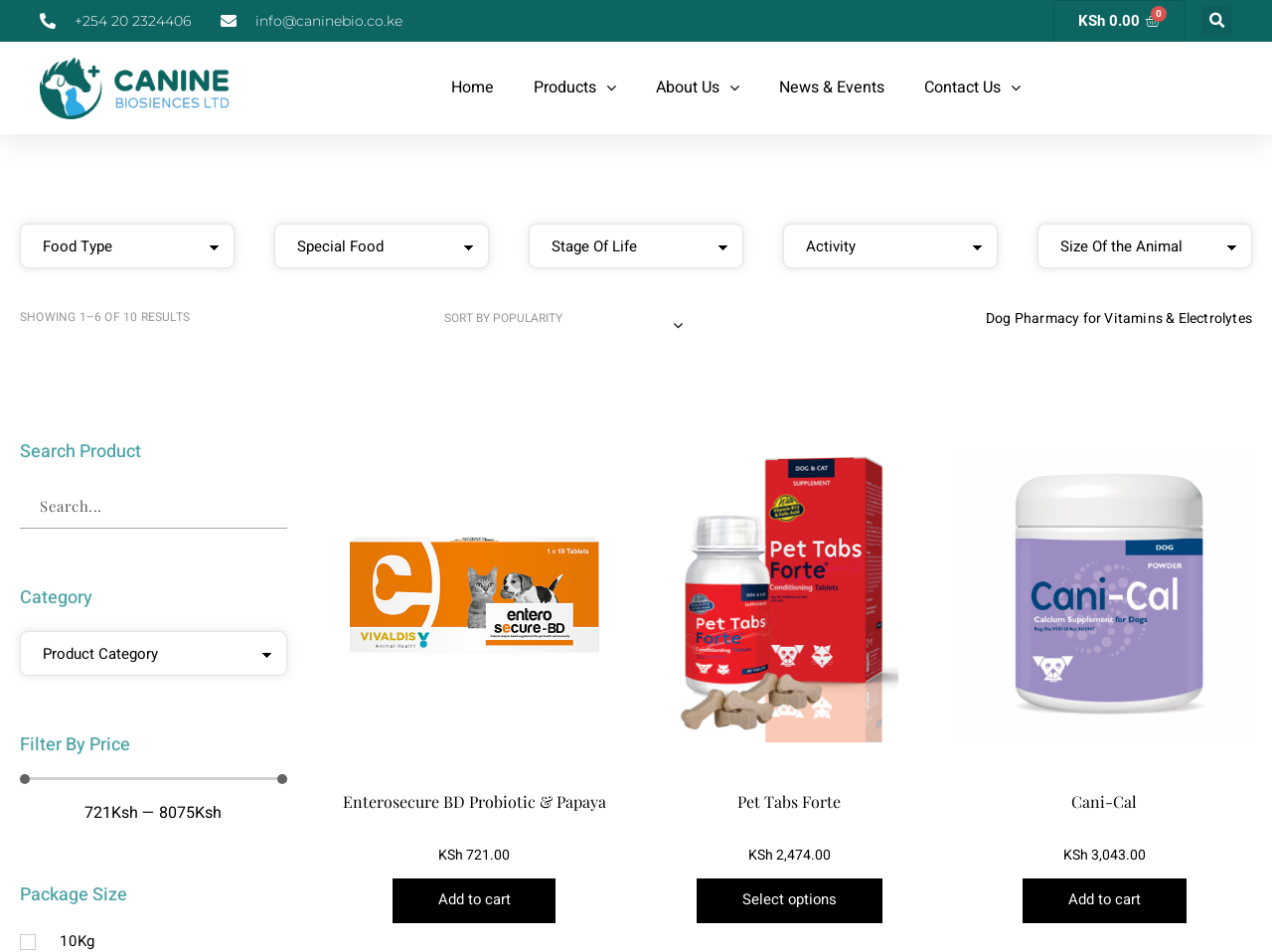Bounding box coordinates are given in the format (top-left x, top-left y, bottom-right x, bottom-right y). All values should be floating point numbers between 0 and 1. Provide the bounding box coordinate for the UI element described as: info@caninebio.co.ke

[0.173, 0.01, 0.32, 0.034]